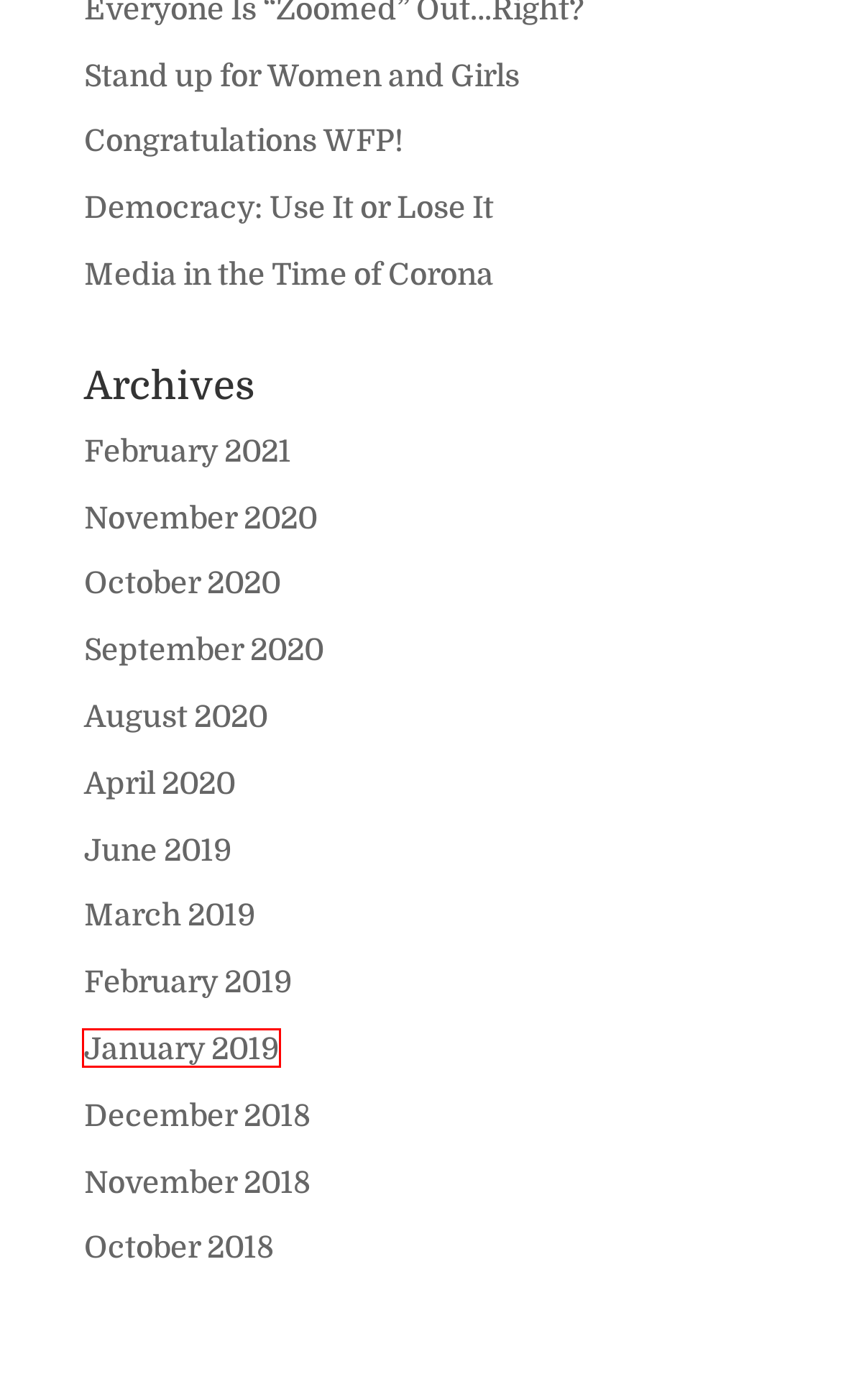Examine the screenshot of the webpage, noting the red bounding box around a UI element. Pick the webpage description that best matches the new page after the element in the red bounding box is clicked. Here are the candidates:
A. January 2019 - Davis Communication Strategies
B. August 2020 - Davis Communication Strategies
C. Congratulations WFP! - Davis Communication Strategies
D. April 2020 - Davis Communication Strategies
E. February 2019 - Davis Communication Strategies
F. March 2019 - Davis Communication Strategies
G. Media in the Time of Corona - Davis Communication Strategies
H. Democracy: Use It or Lose It - Davis Communication Strategies

A